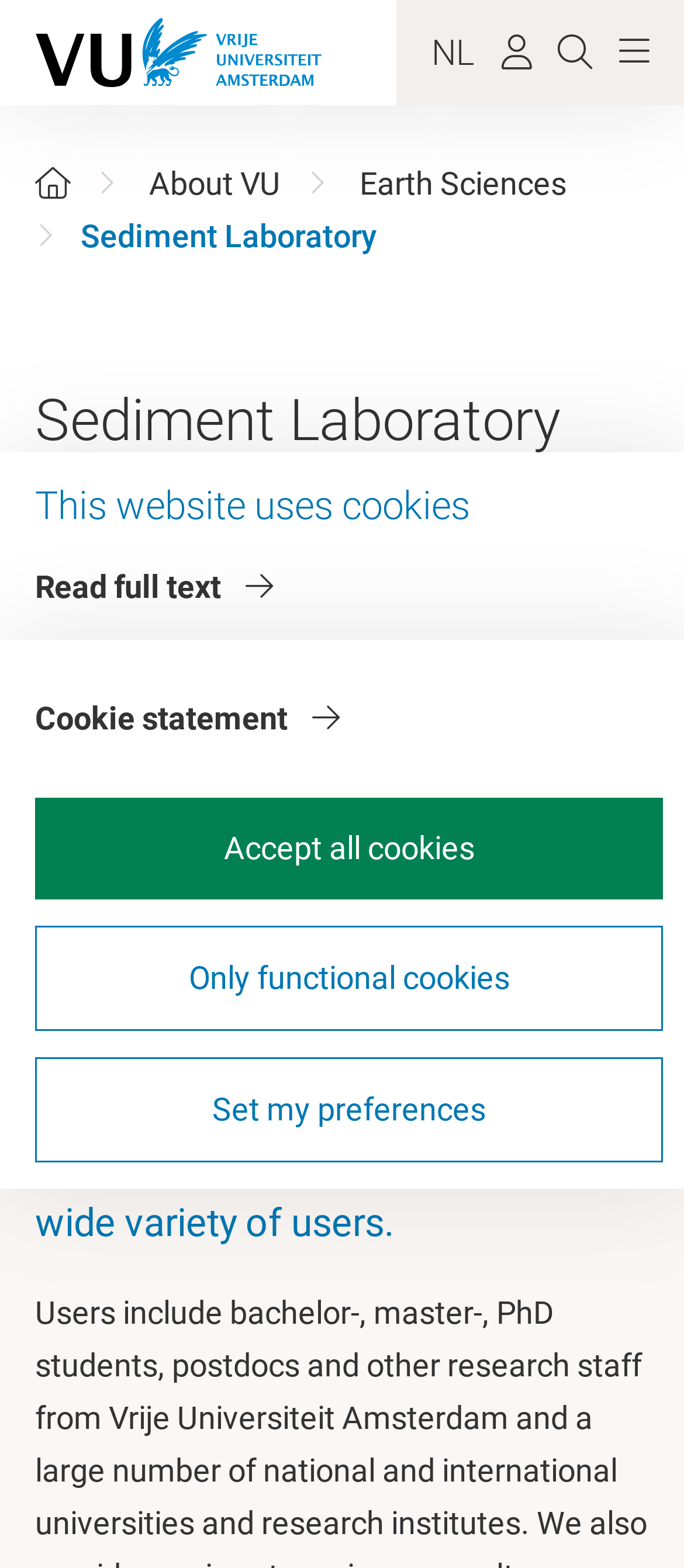Based on the image, please elaborate on the answer to the following question:
What is the name of the university?

The name of the university can be found in the top-left corner of the webpage, where it is written as 'Vrije Universiteit Amsterdam' next to the university's logo.